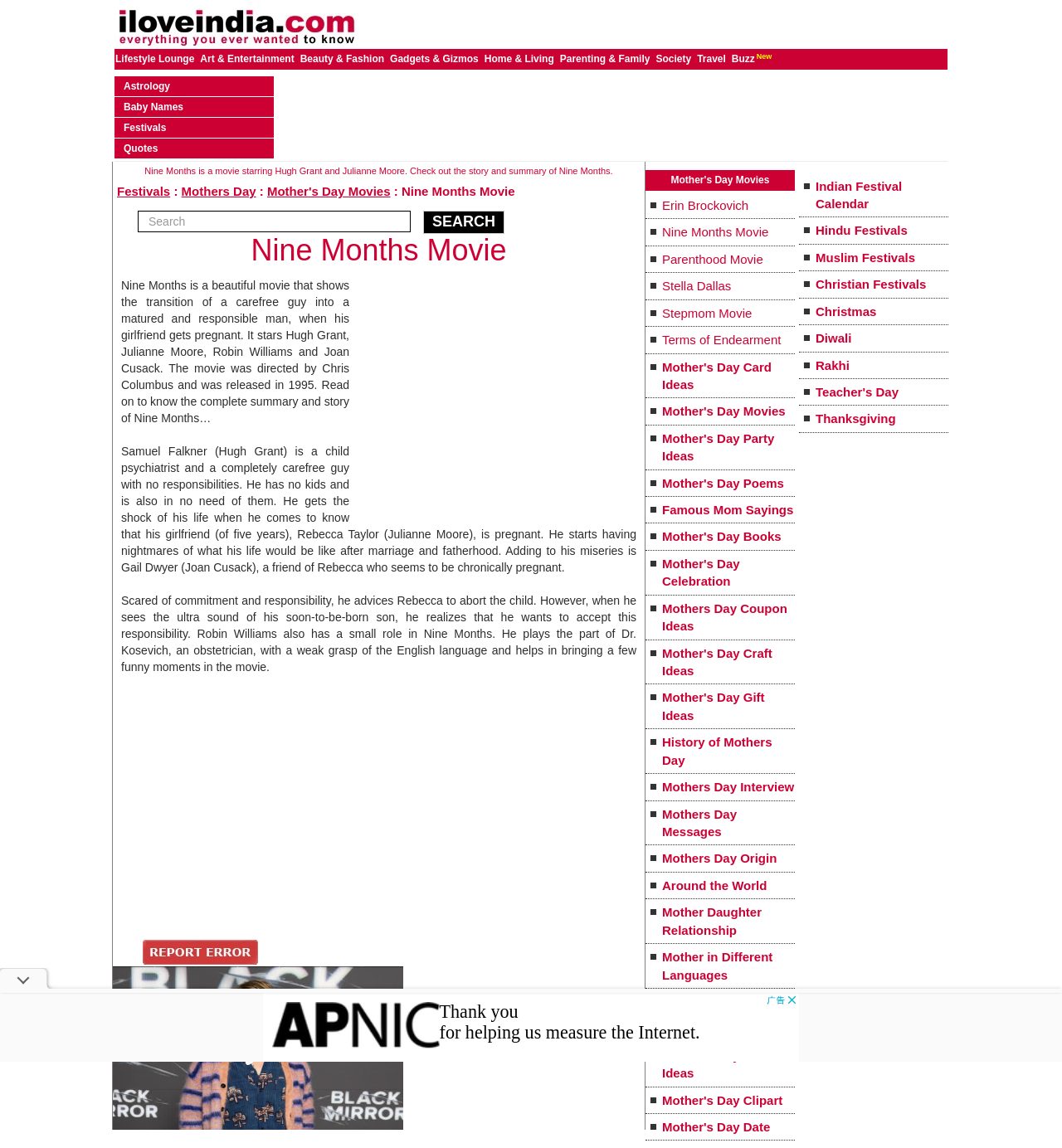Locate and provide the bounding box coordinates for the HTML element that matches this description: "Famous Mom Sayings".

[0.608, 0.433, 0.748, 0.456]